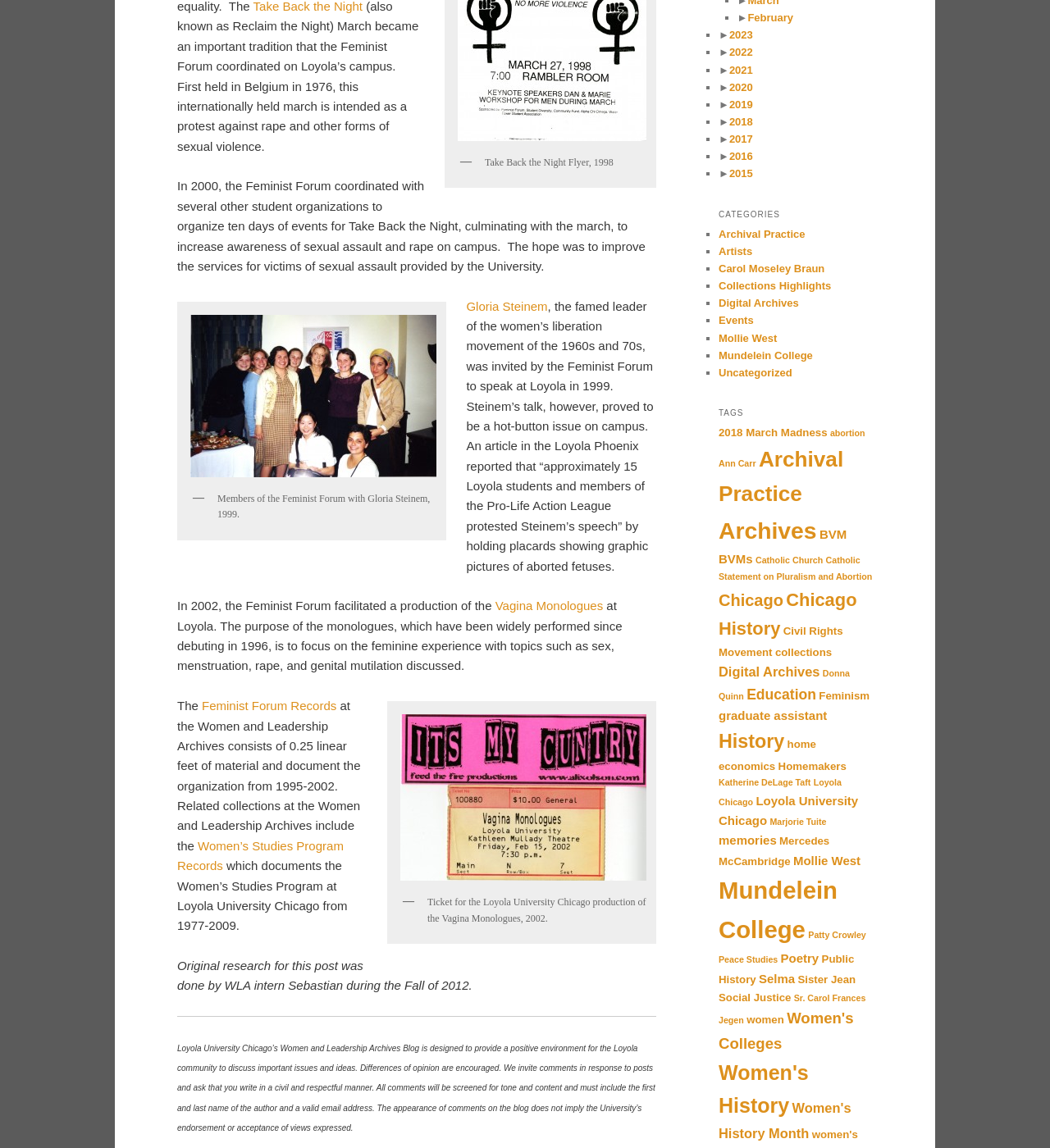Determine the bounding box coordinates for the area that needs to be clicked to fulfill this task: "Learn about the Vagina Monologues". The coordinates must be given as four float numbers between 0 and 1, i.e., [left, top, right, bottom].

[0.472, 0.522, 0.574, 0.534]